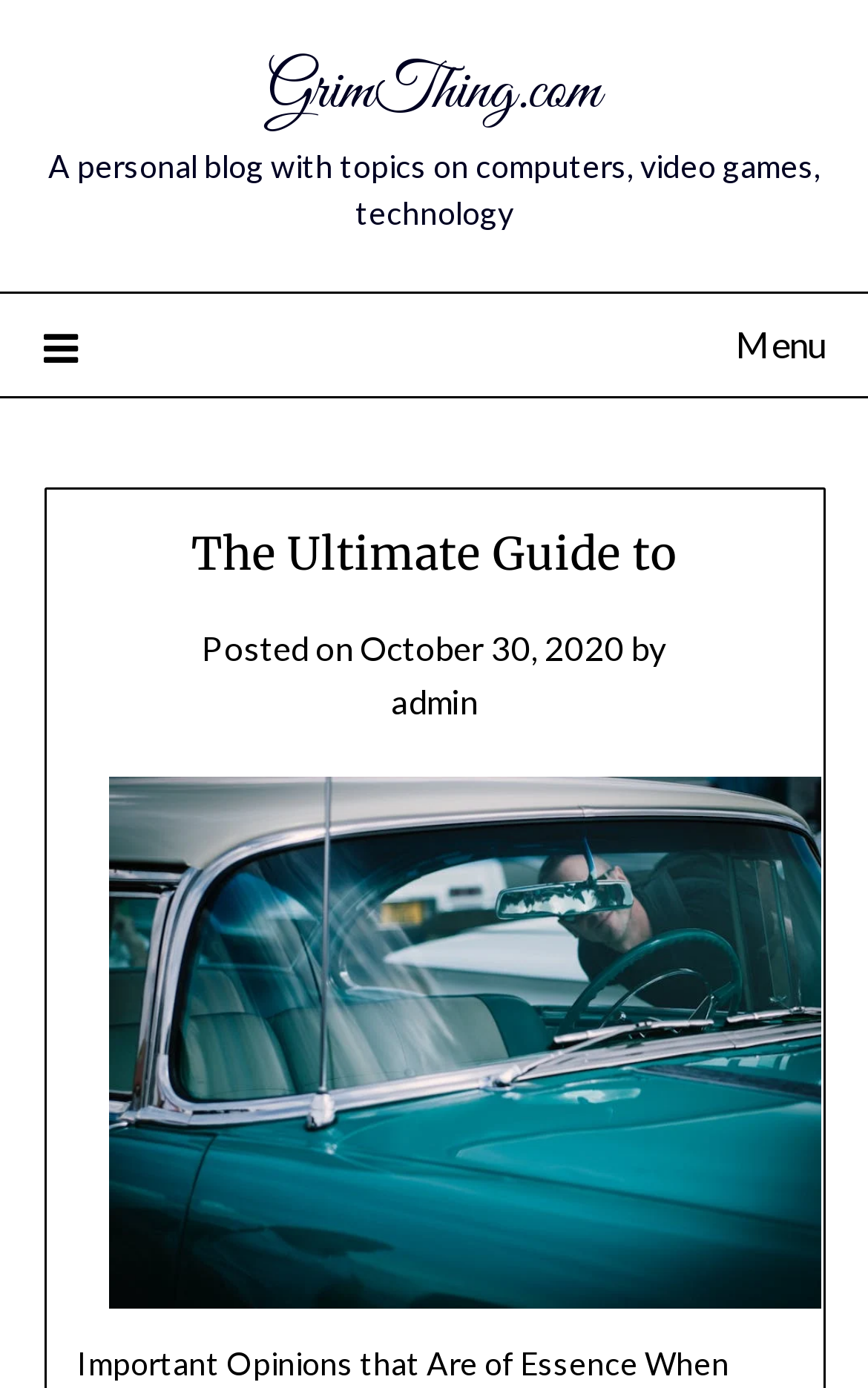Who is the author of the blog post?
Please answer the question with as much detail as possible using the screenshot.

I determined this answer by examining the link 'admin' which is located below the heading 'The Ultimate Guide to' and is preceded by the text 'by', indicating the author of the blog post.